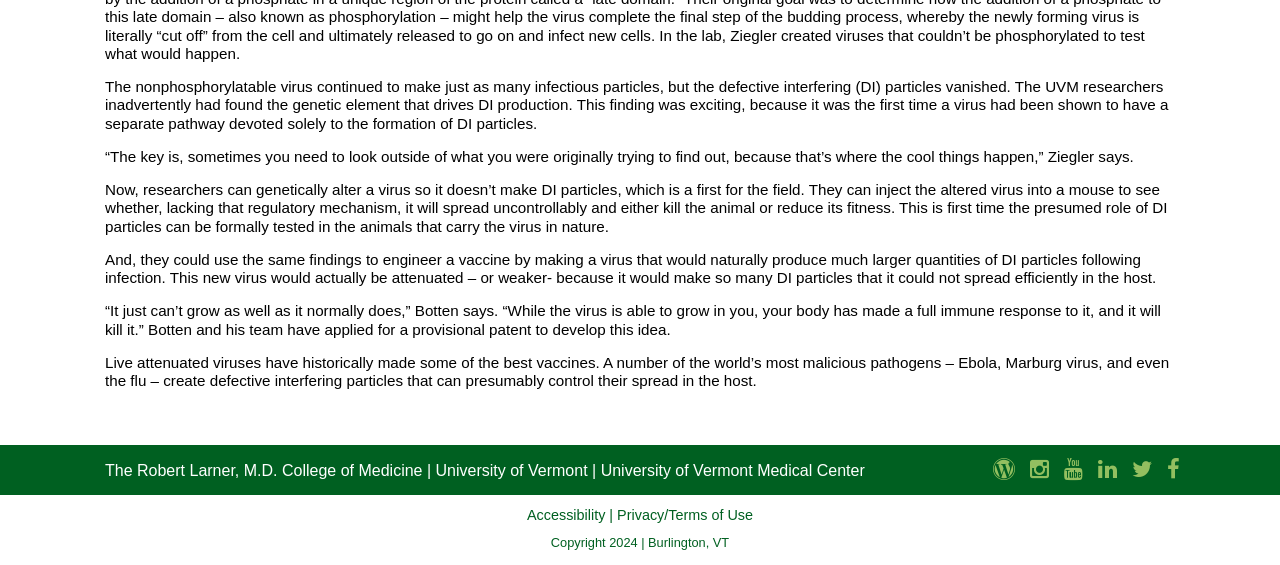Can you give a detailed response to the following question using the information from the image? What is the potential application of the research finding?

The article suggests that the research finding could be used to develop a vaccine by engineering a virus to produce more defective interfering particles, which would make it weaker and unable to spread efficiently. This is mentioned as a potential application of the research discovery.